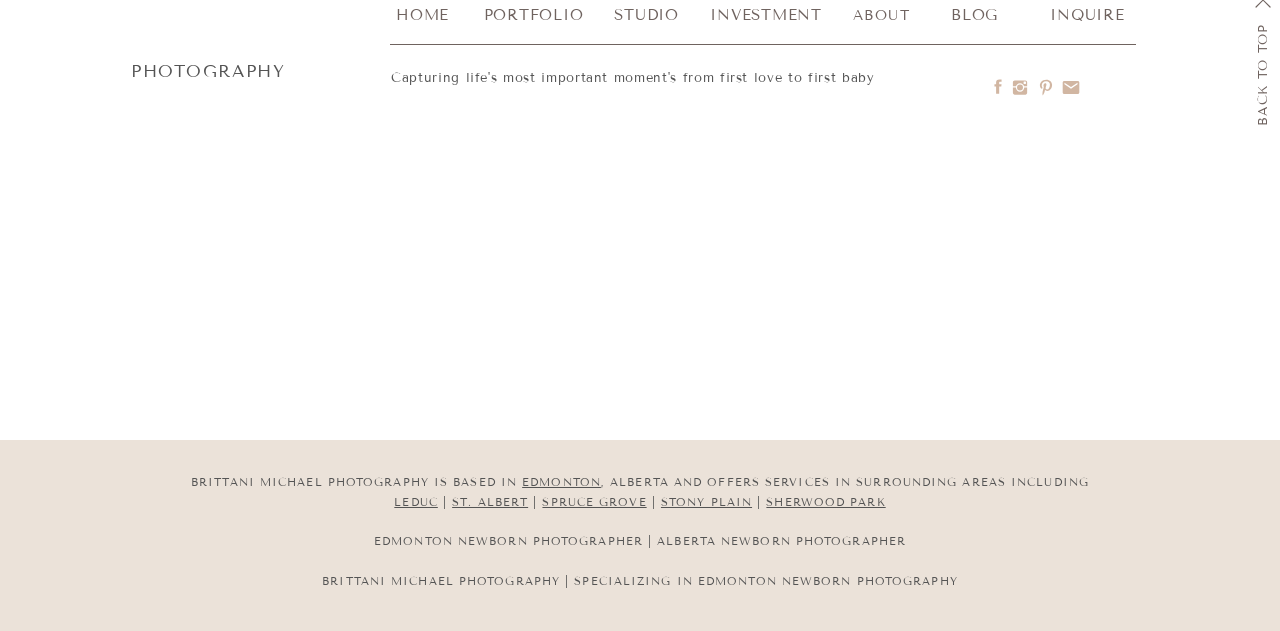Find and provide the bounding box coordinates for the UI element described here: "STUDIO". The coordinates should be given as four float numbers between 0 and 1: [left, top, right, bottom].

[0.477, 0.003, 0.533, 0.04]